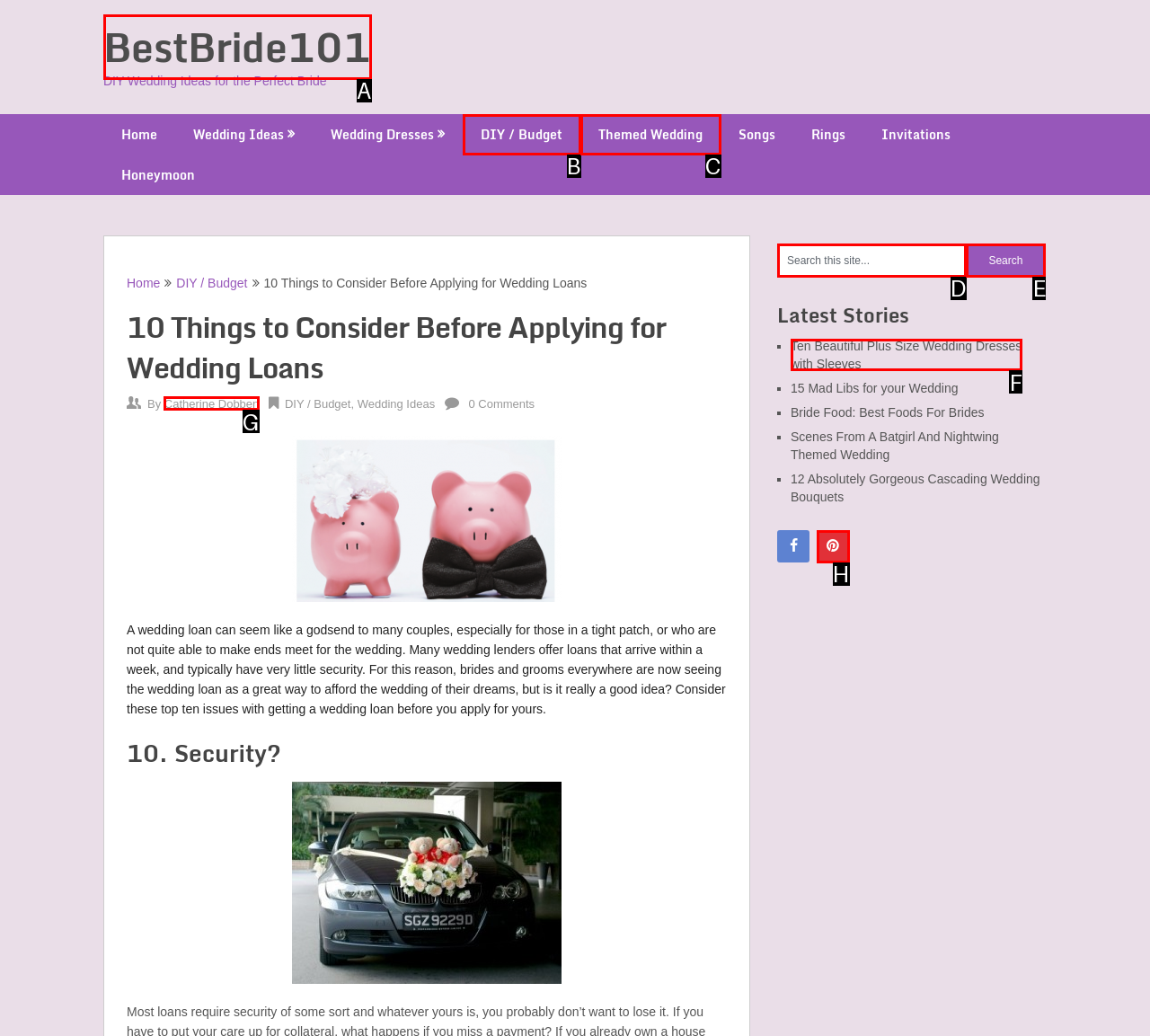Identify the letter of the UI element you should interact with to perform the task: Read the article 'Ten Beautiful Plus Size Wedding Dresses with Sleeves'
Reply with the appropriate letter of the option.

F